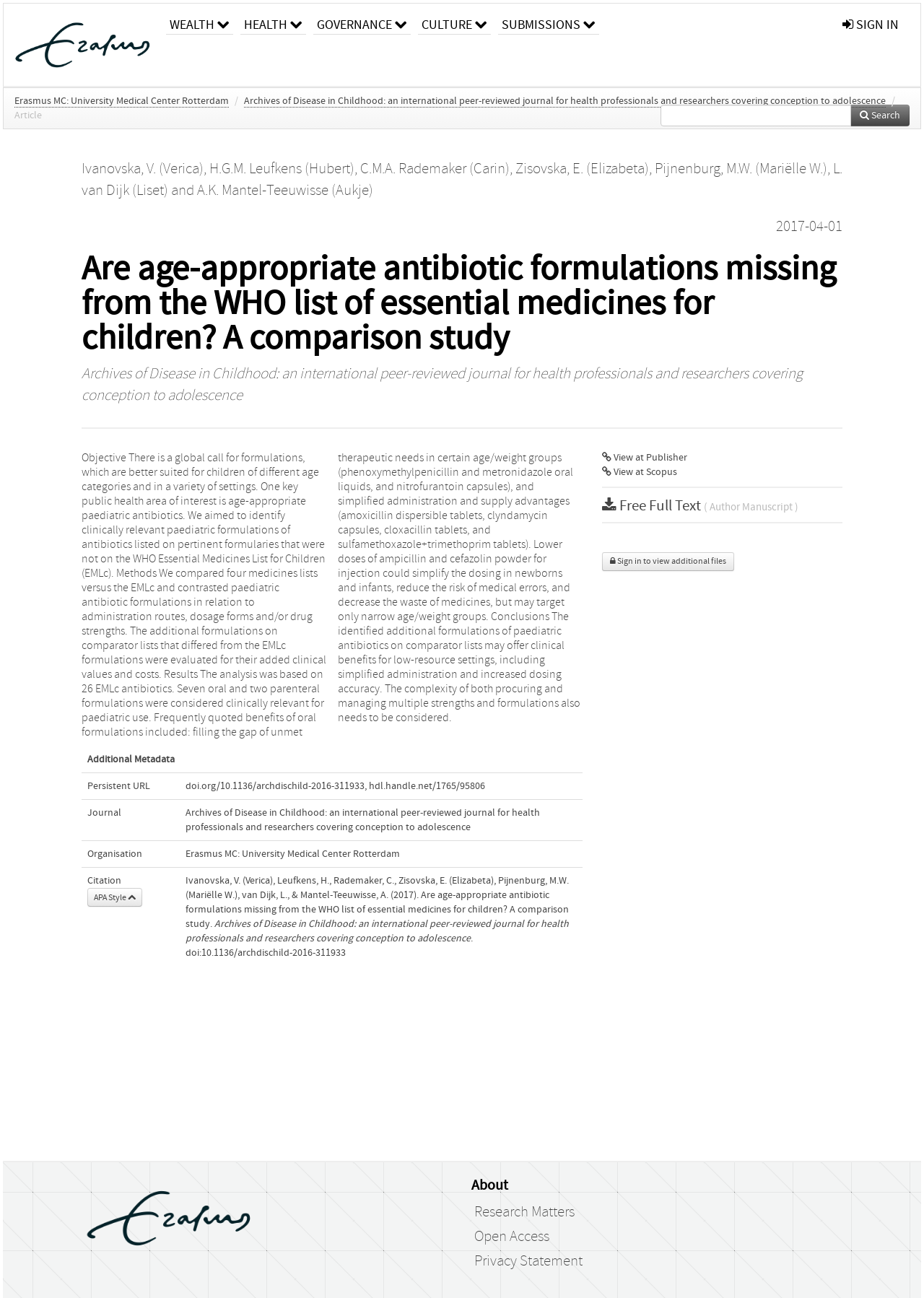Find the bounding box coordinates of the element to click in order to complete this instruction: "Visit university website". The bounding box coordinates must be four float numbers between 0 and 1, denoted as [left, top, right, bottom].

[0.004, 0.003, 0.176, 0.066]